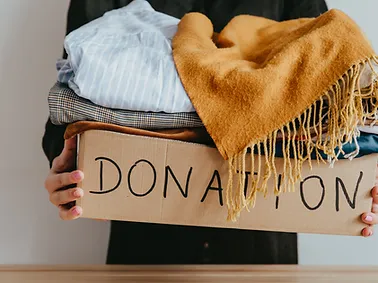What is the theme of the image?
From the image, respond with a single word or phrase.

Charitable acts